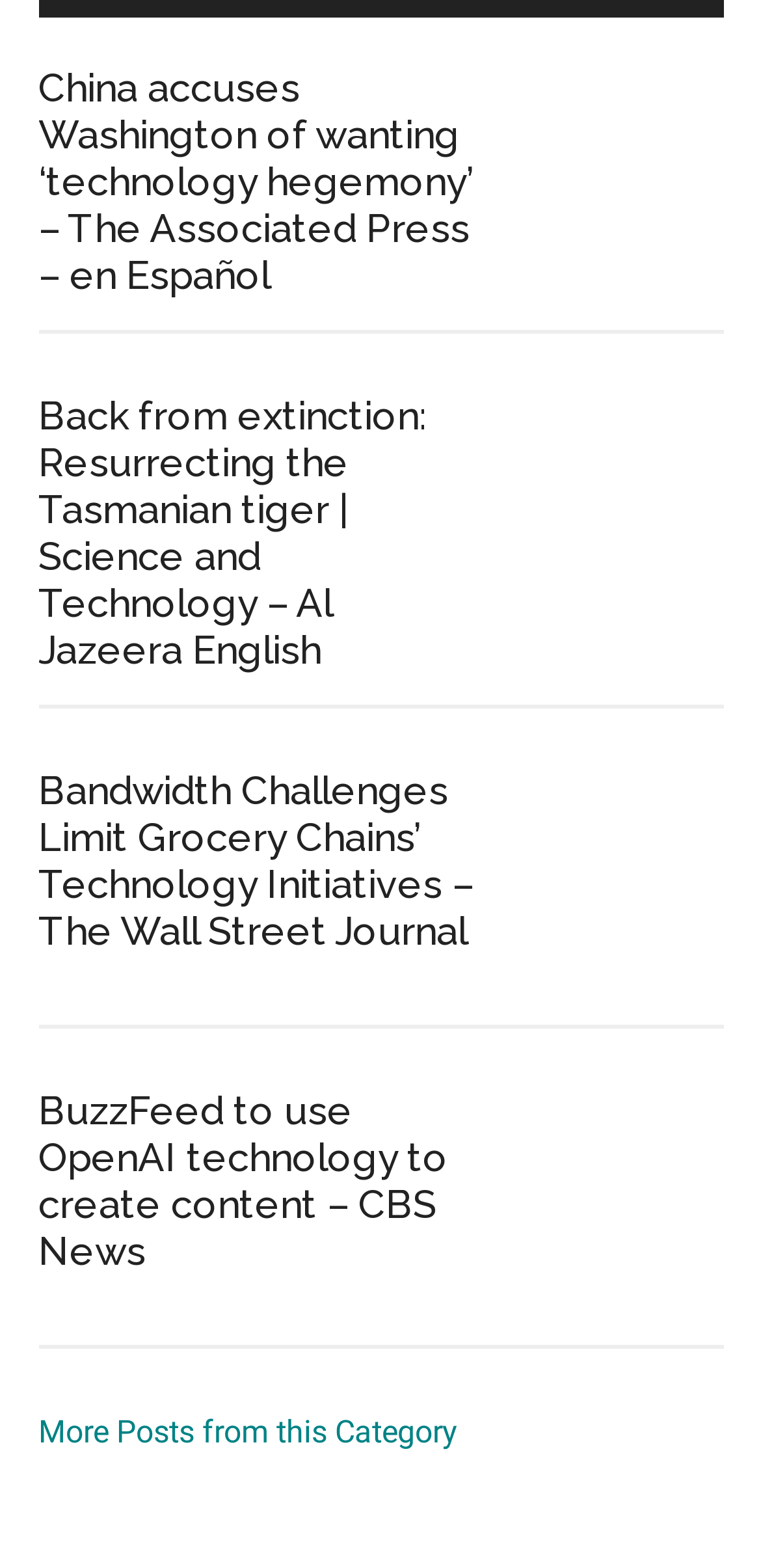Could you provide the bounding box coordinates for the portion of the screen to click to complete this instruction: "Explore bandwidth challenges in grocery chains' technology initiatives"?

[0.05, 0.489, 0.622, 0.609]